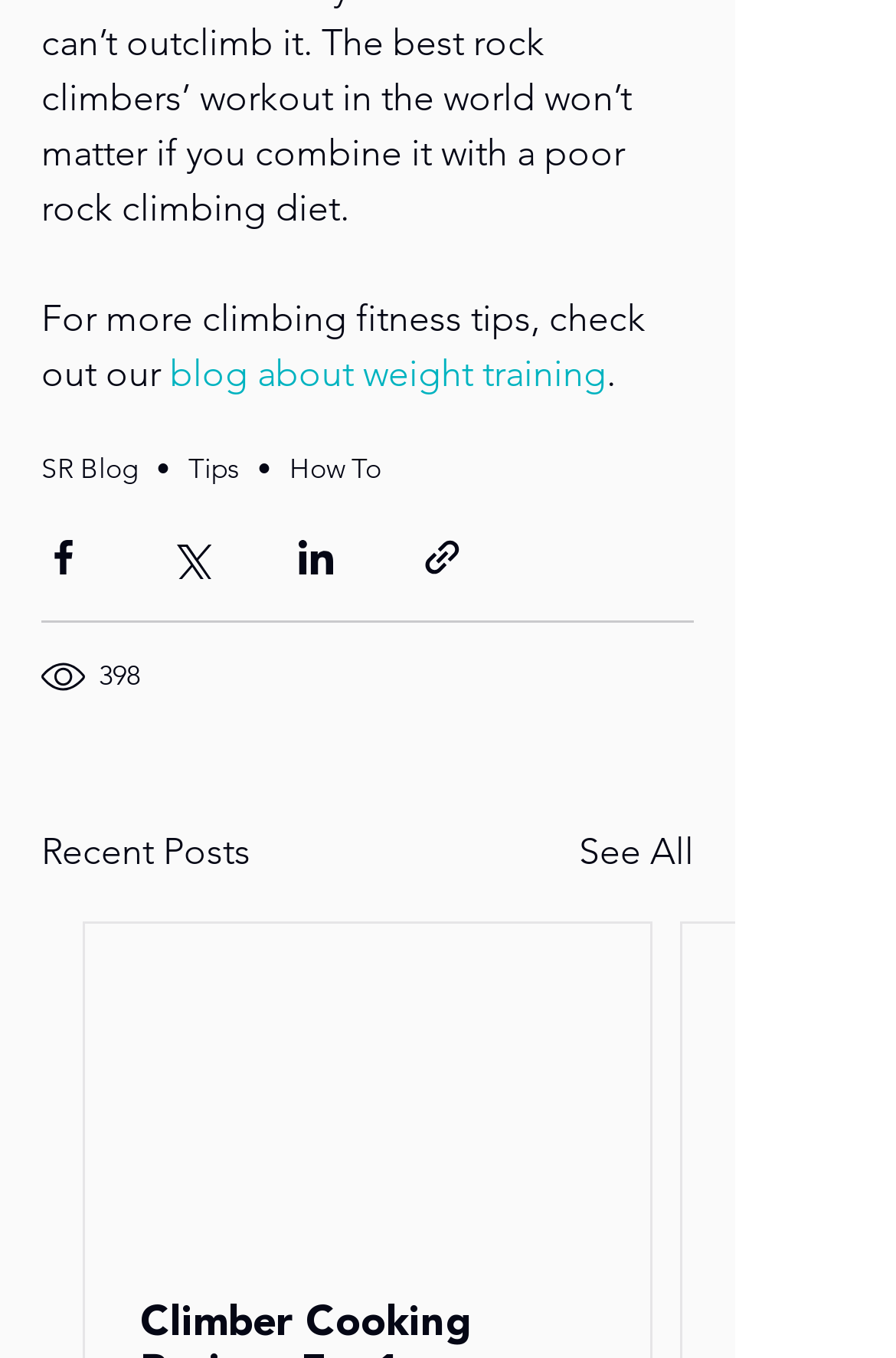Please determine the bounding box coordinates of the element's region to click for the following instruction: "View recent posts".

[0.046, 0.607, 0.279, 0.648]